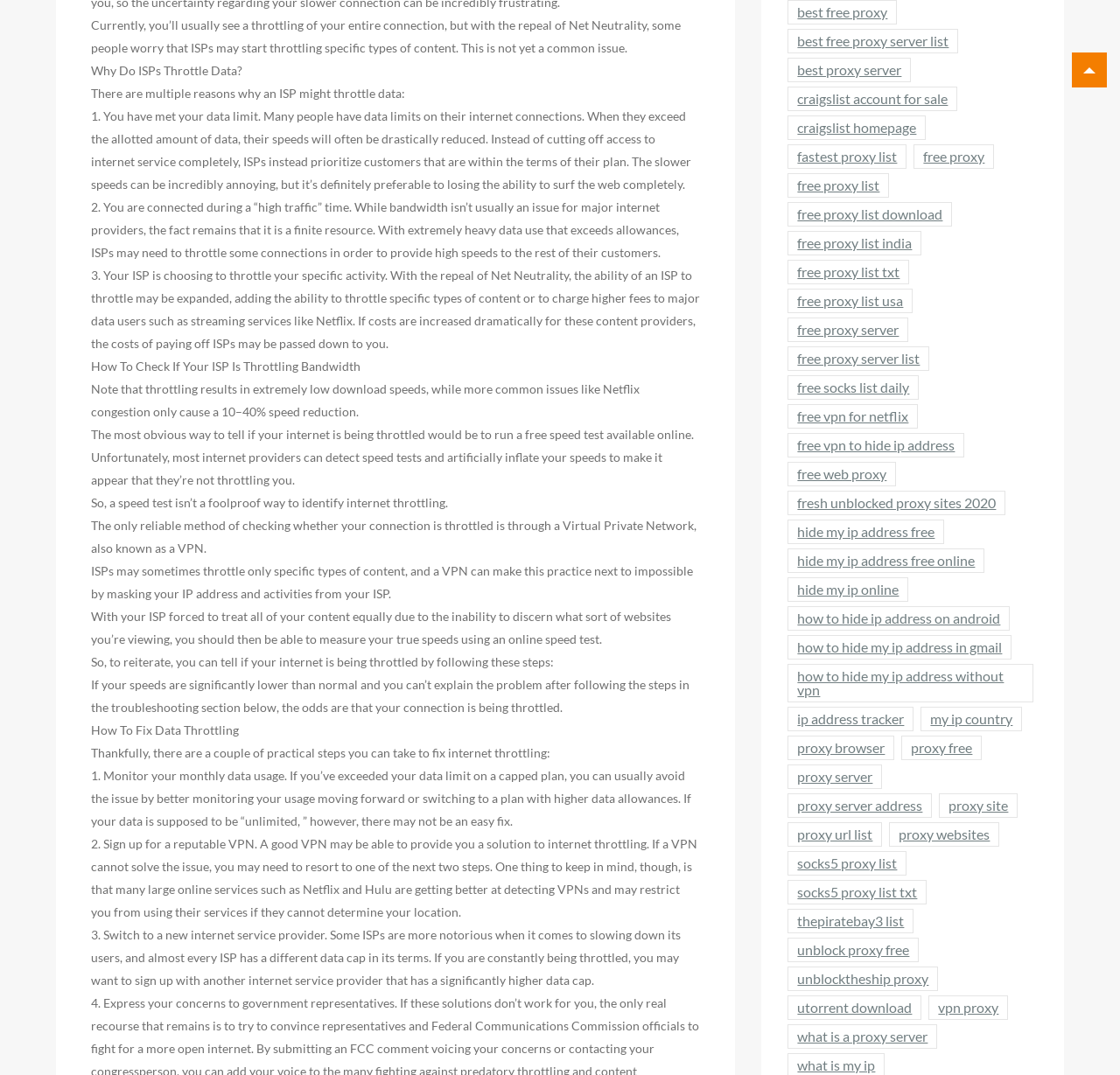Please identify the bounding box coordinates of the element I should click to complete this instruction: 'Click on the link 'vpn proxy (41 items)''. The coordinates should be given as four float numbers between 0 and 1, like this: [left, top, right, bottom].

[0.829, 0.926, 0.9, 0.949]